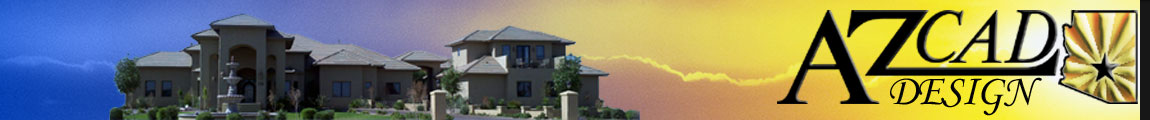Describe all the aspects of the image extensively.

The image features a visually striking banner for AzCad Design, showcasing a beautifully designed residential building that conveys a sense of elegance and professionalism in architectural design. The backdrop transitions from a serene blue to a vibrant yellow, which enhances the visual appeal of the image. Prominently displayed in a bold and stylish font is the name "AZCAD DESIGN," accompanied by a distinctive sunburst graphic, symbolizing creativity and innovation in the field. This image represents the essence of the firm’s dedication to quality in architecture and engineering, inviting viewers to explore their services related to architectural stamp requirements in Alaska.